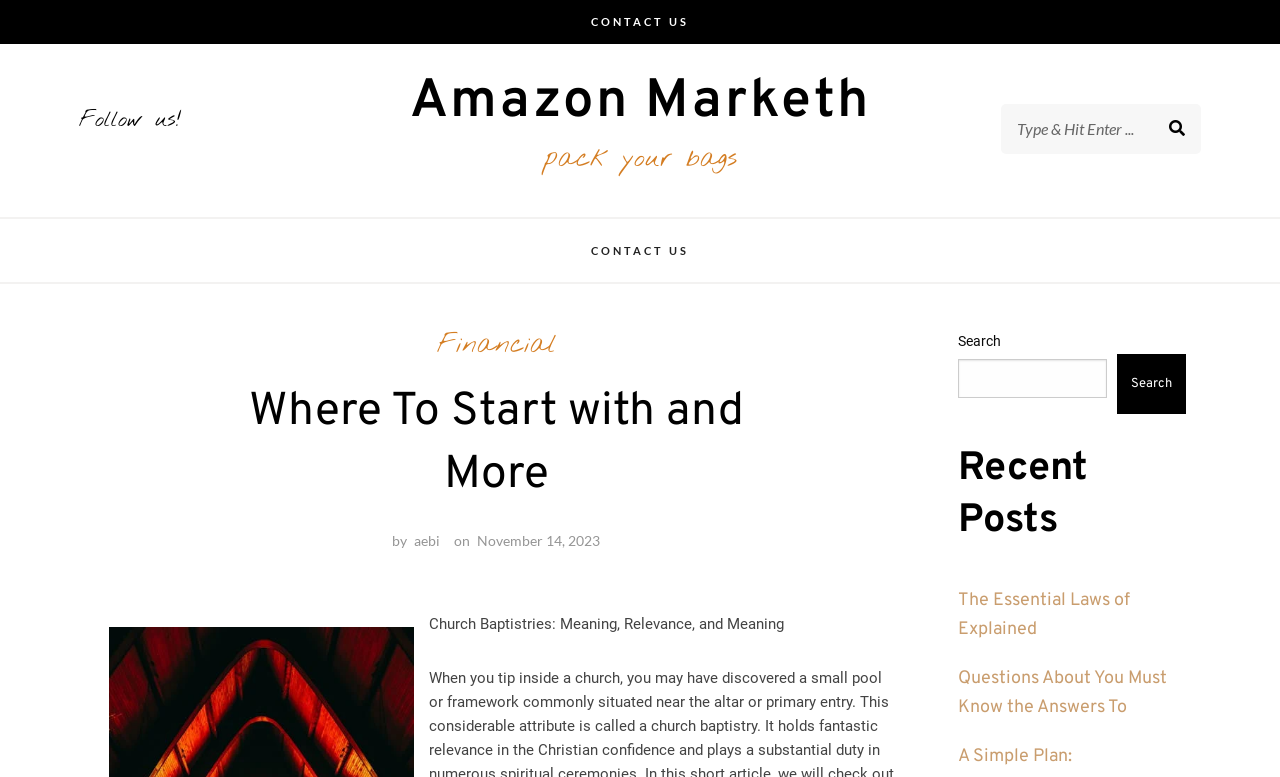Offer a comprehensive description of the webpage’s content and structure.

The webpage appears to be a blog or article-based website, with a focus on Amazon Marketh. At the top, there is a navigation section with a "CONTACT US" link, followed by a "Follow us!" text and a link to "Amazon Marketh". Below this, there is a search bar with a placeholder text "Type & Hit Enter...".

On the left side, there is a section with a heading "Where To Start with and More" and a subheading "by aebi on November 14, 2023". This section contains a link to "Financial" and a text "Church Baptistries: Meaning, Relevance, and Meaning".

On the right side, there is a search bar with a label "Search" and a button to submit the search query. Below this, there is a section with a heading "Recent Posts" that lists three article links: "The Essential Laws of Explained", "Questions About You Must Know the Answers To", and "A Simple Plan:".

There are two "CONTACT US" links, one at the top and another on the left side, which may lead to the same contact page. The website also has a "pack your bags" text, but its purpose is unclear. Overall, the webpage appears to be a blog or article-based website with a focus on Amazon Marketh and related topics.